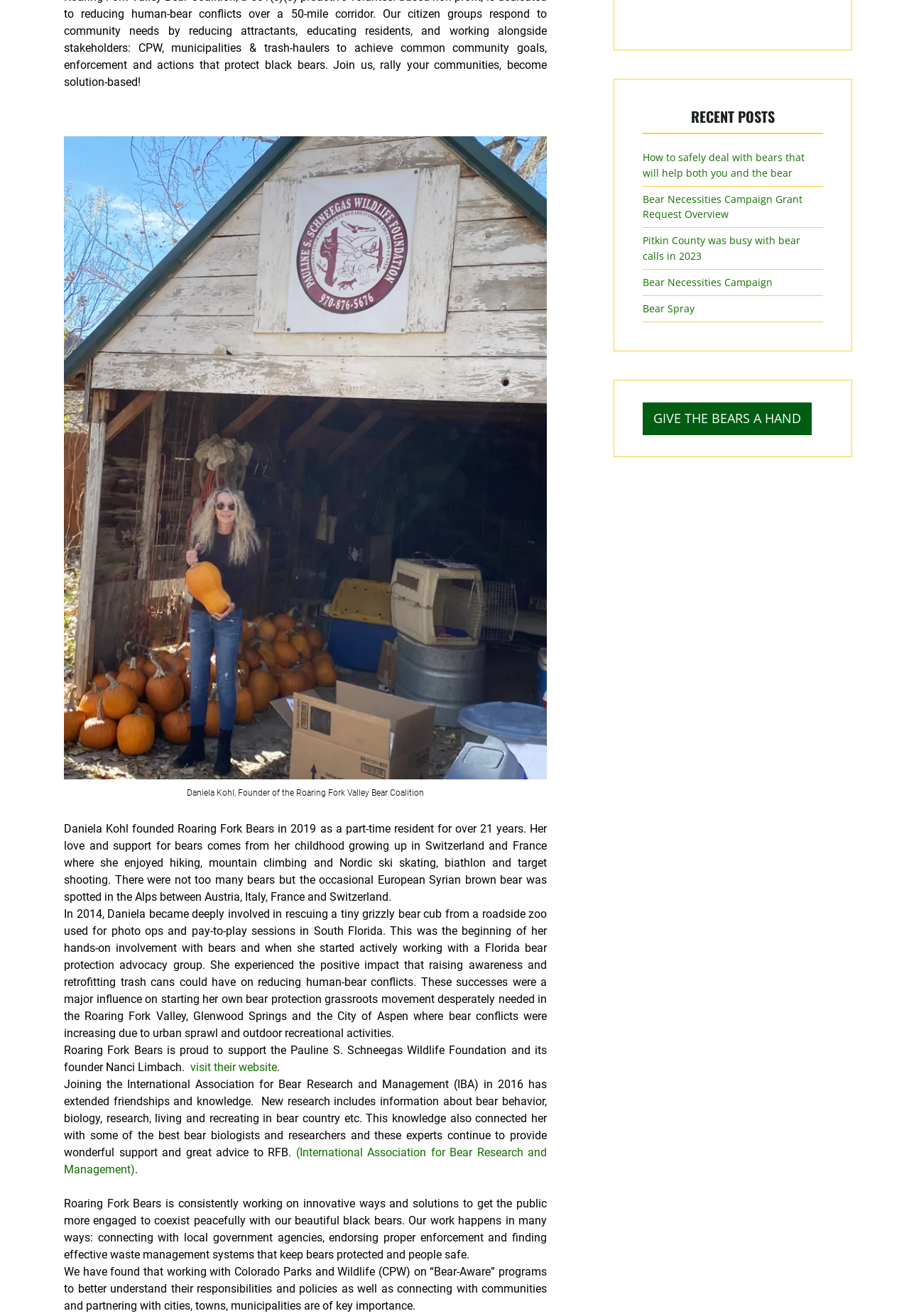Identify the bounding box coordinates of the HTML element based on this description: "Bear Necessities Campaign".

[0.707, 0.209, 0.85, 0.221]